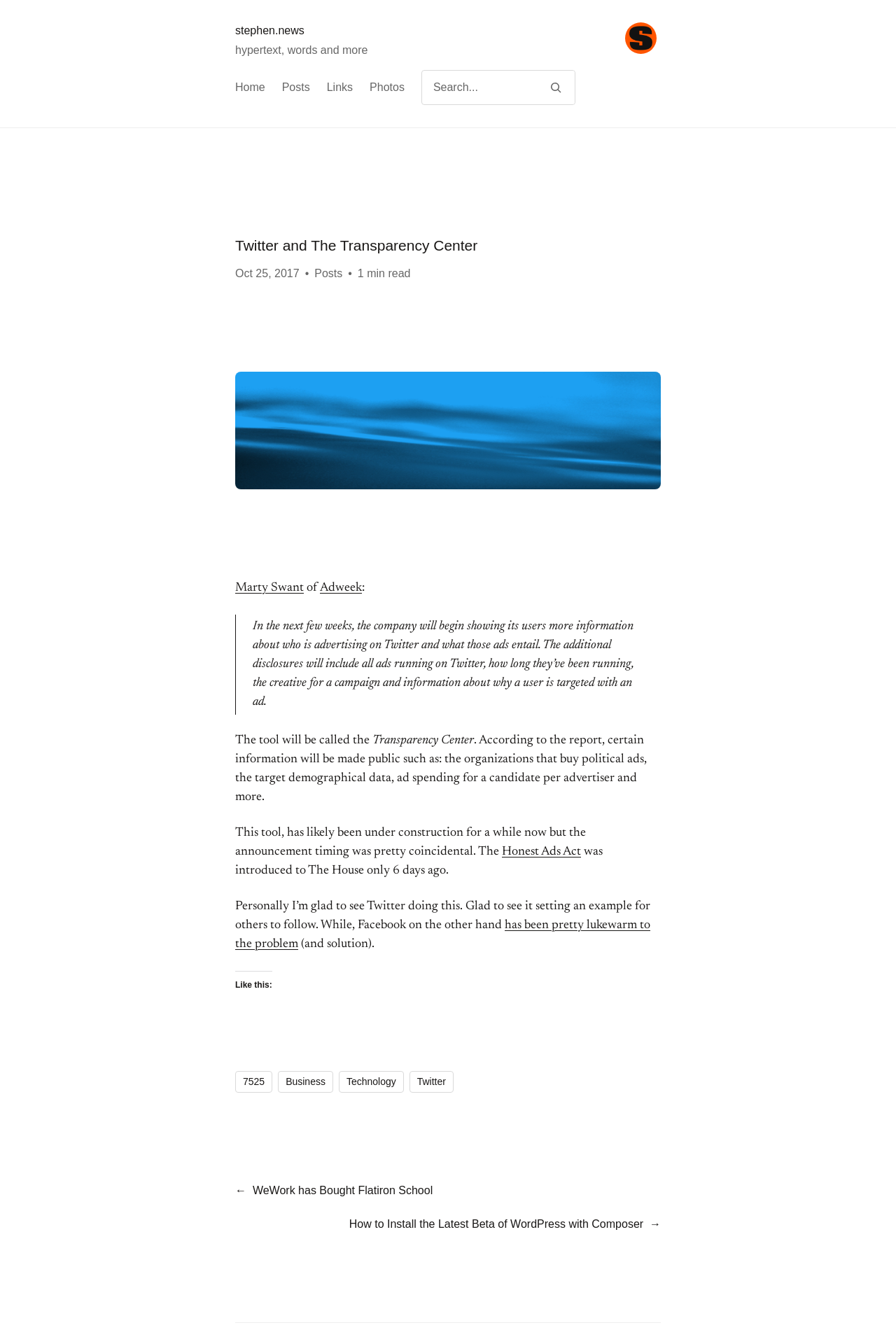What is the name of the website?
Based on the screenshot, answer the question with a single word or phrase.

stephen.news